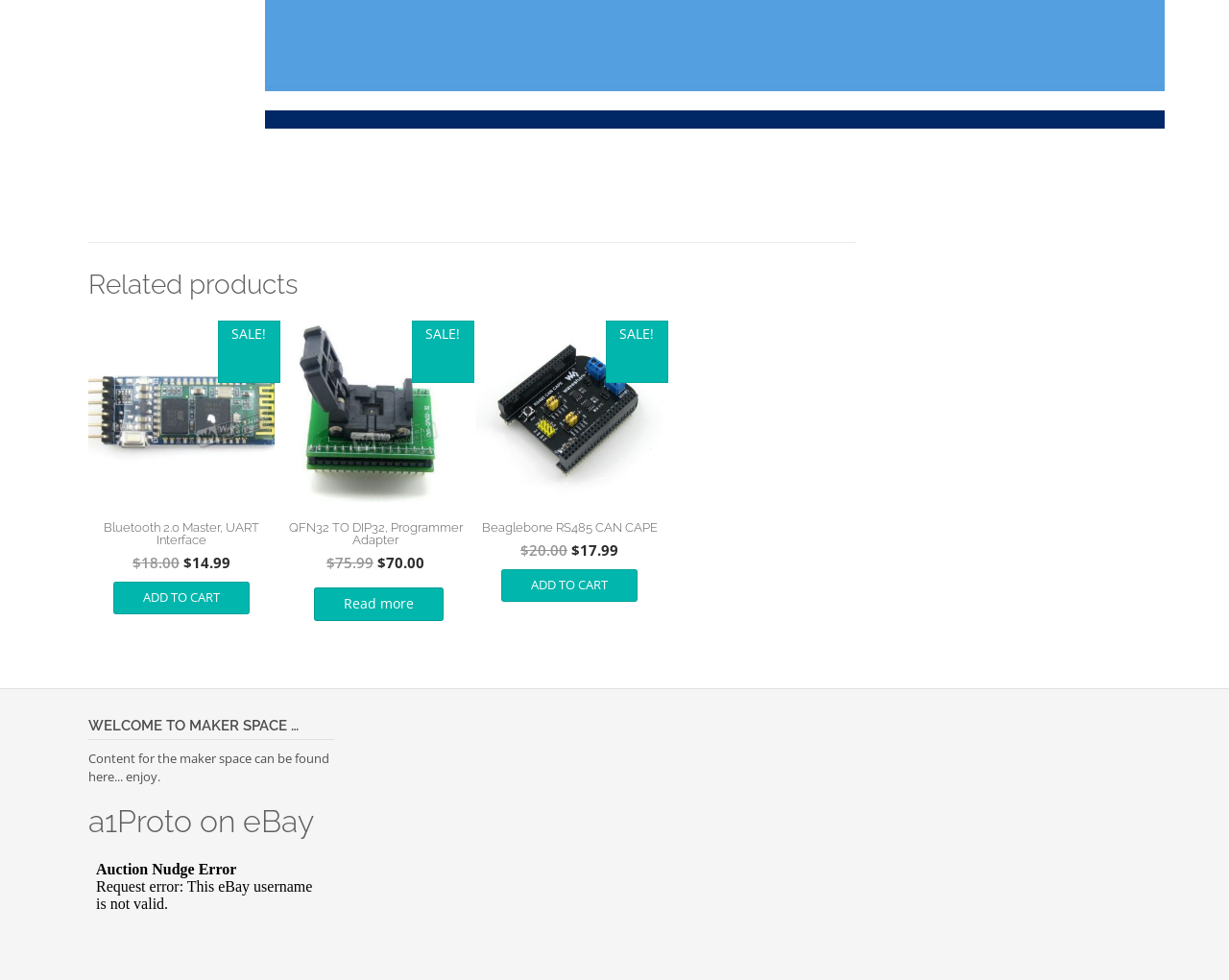What is the purpose of the 'ADD TO CART' button?
Please describe in detail the information shown in the image to answer the question.

The 'ADD TO CART' button is located next to each product, and its purpose is to add the product to the cart when clicked.